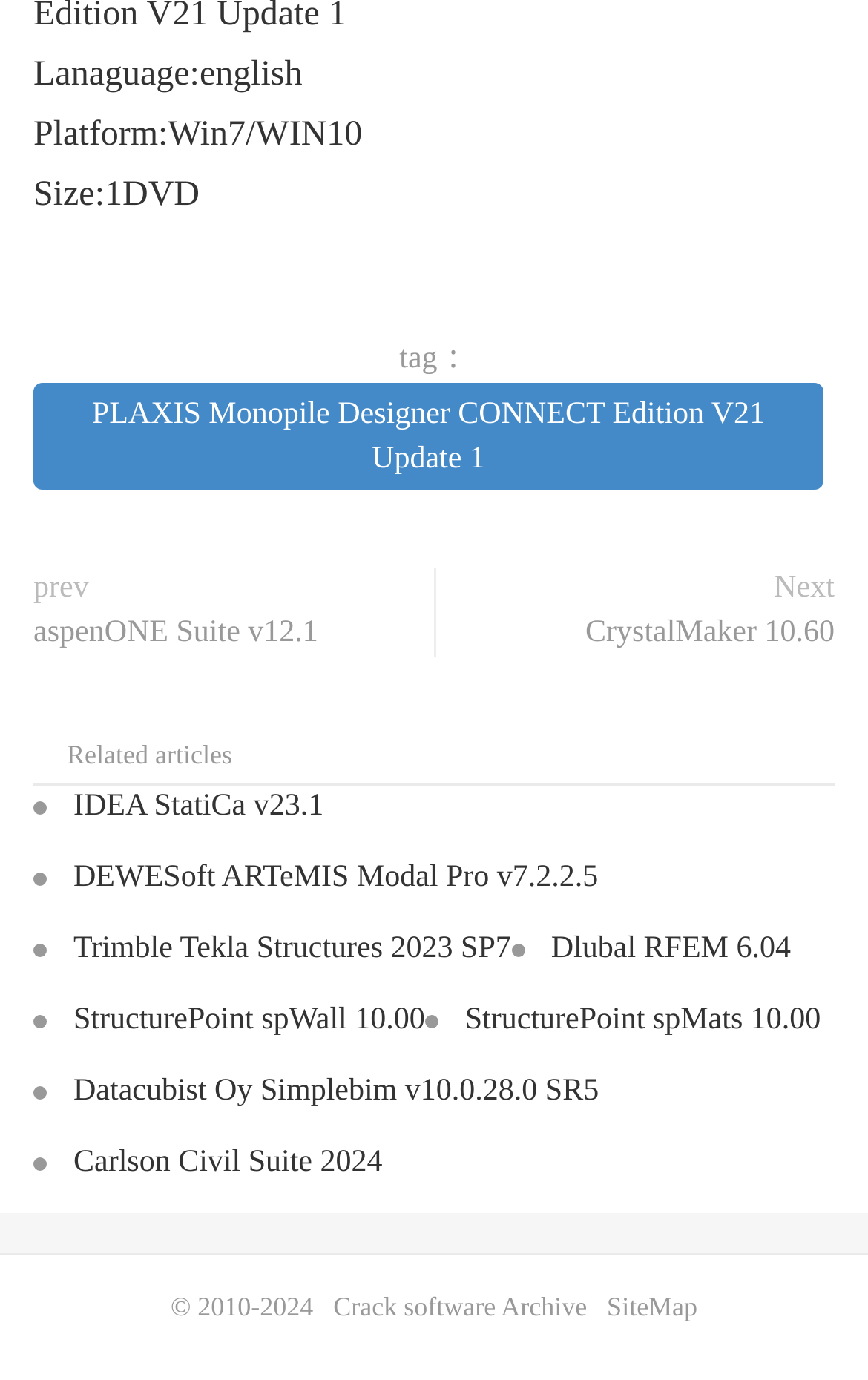What is the platform of the software?
Please give a detailed and elaborate answer to the question based on the image.

I found the StaticText element [237] 'Platform:Win7/WIN10' which indicates the platform of the software.